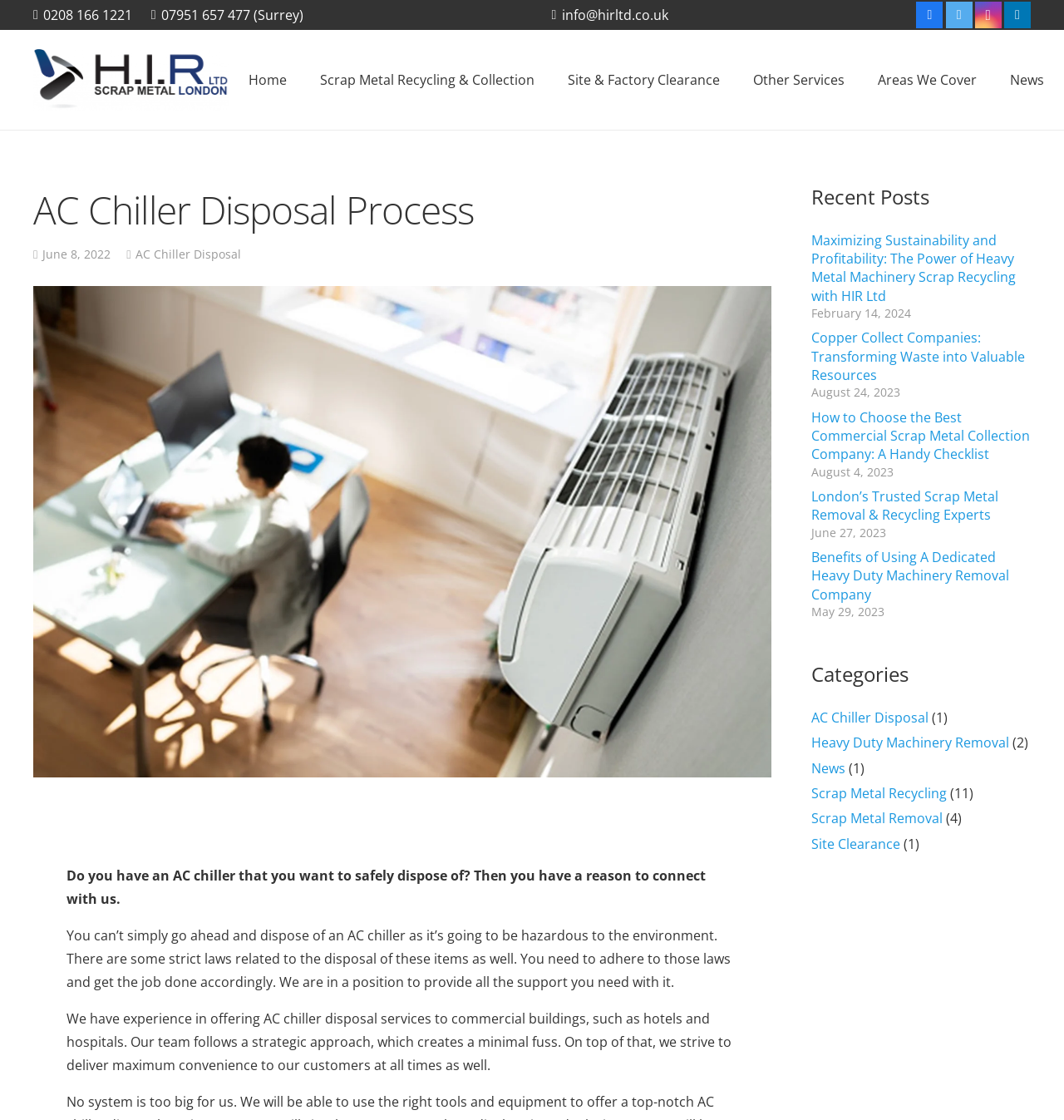Detail the webpage's structure and highlights in your description.

The webpage is about HIR Scrap Metal London, a company that provides AC chiller disposal services. At the top left corner, there is a phone number and an address in Surrey. Below that, there is a horizontal menu with links to different pages, including Home, Scrap Metal Recycling & Collection, Site & Factory Clearance, Other Services, Areas We Cover, and News. 

On the right side of the menu, there is a search bar. Below the menu, there is a heading that reads "AC Chiller Disposal Process" followed by a brief description of the service. There is also an image related to the service. 

The main content of the page is divided into two sections. The left section has three paragraphs of text that explain the importance of responsible AC chiller disposal and how HIR Scrap Metal London can help with the process. 

The right section has a heading that reads "Recent Posts" and lists four news articles with their titles, dates, and brief summaries. Below the news articles, there is a heading that reads "Categories" and lists several categories with the number of posts in each category. 

At the top right corner, there are social media links to Facebook, Twitter, Instagram, and LinkedIn. At the bottom of the page, there is a horizontal line of links to the company's contact information, including email and phone numbers.